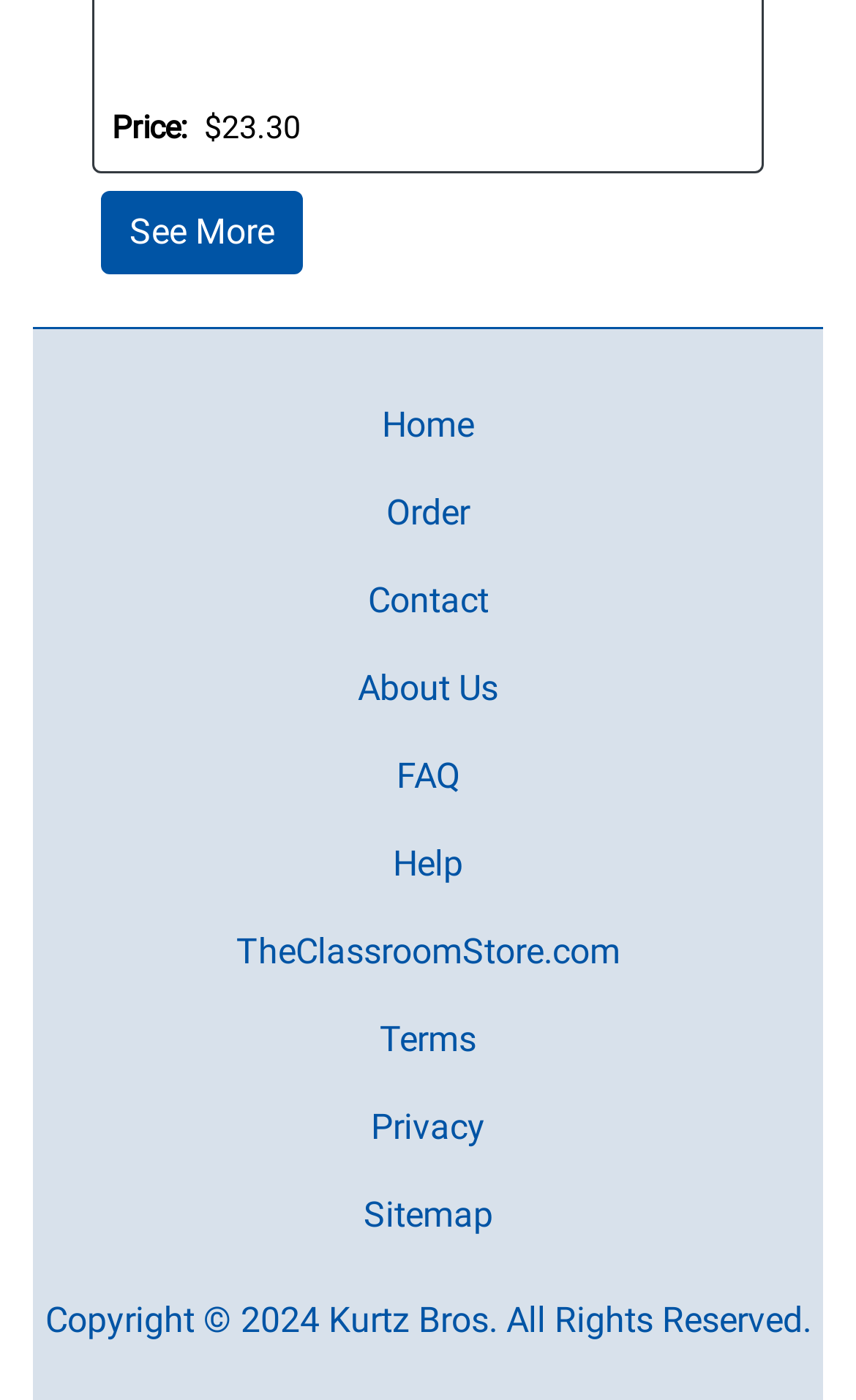Identify the bounding box coordinates of the region I need to click to complete this instruction: "learn about the company".

[0.418, 0.473, 0.582, 0.511]